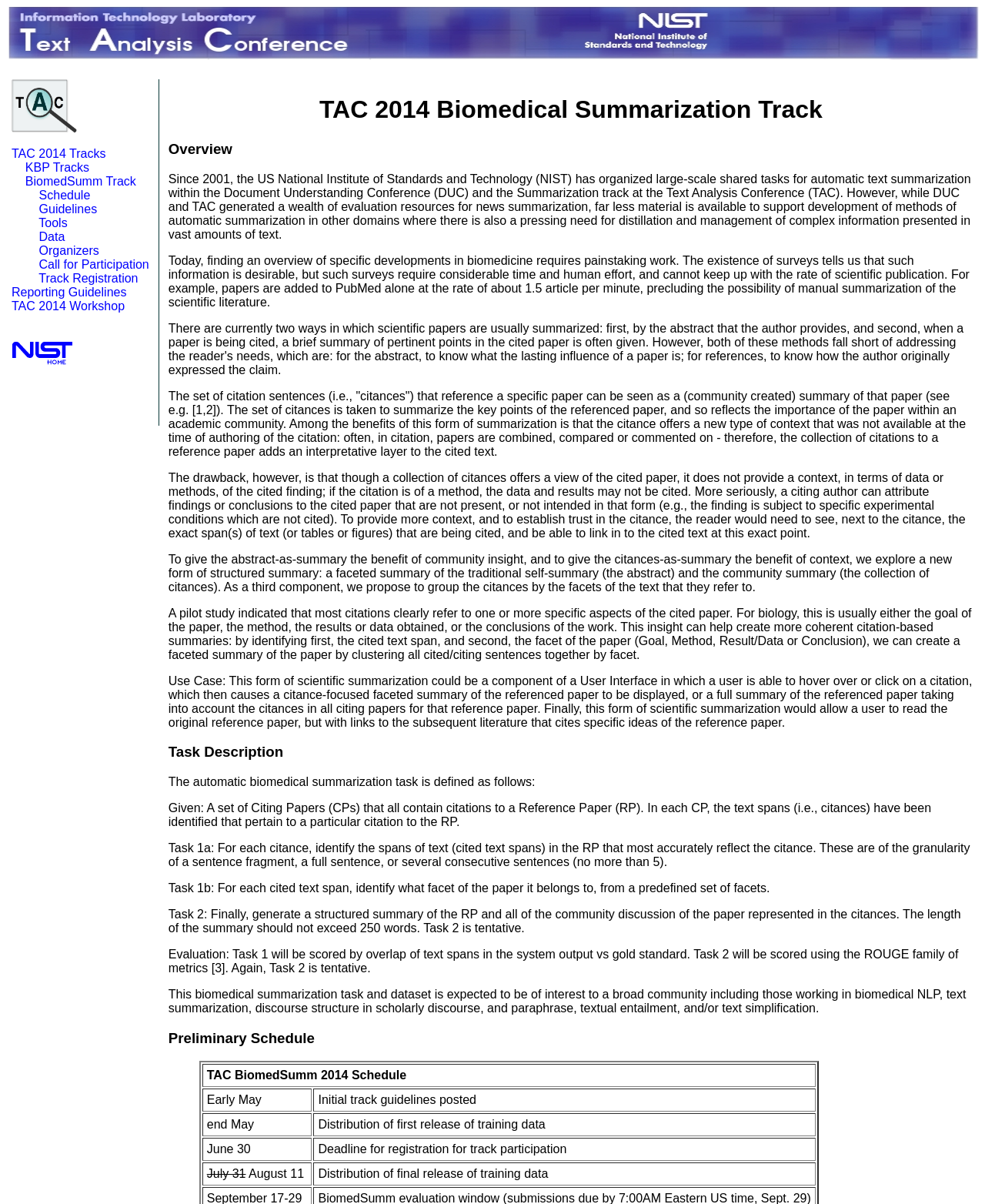Provide a short answer using a single word or phrase for the following question: 
What is the evaluation metric for Task 2?

ROUGE family of metrics